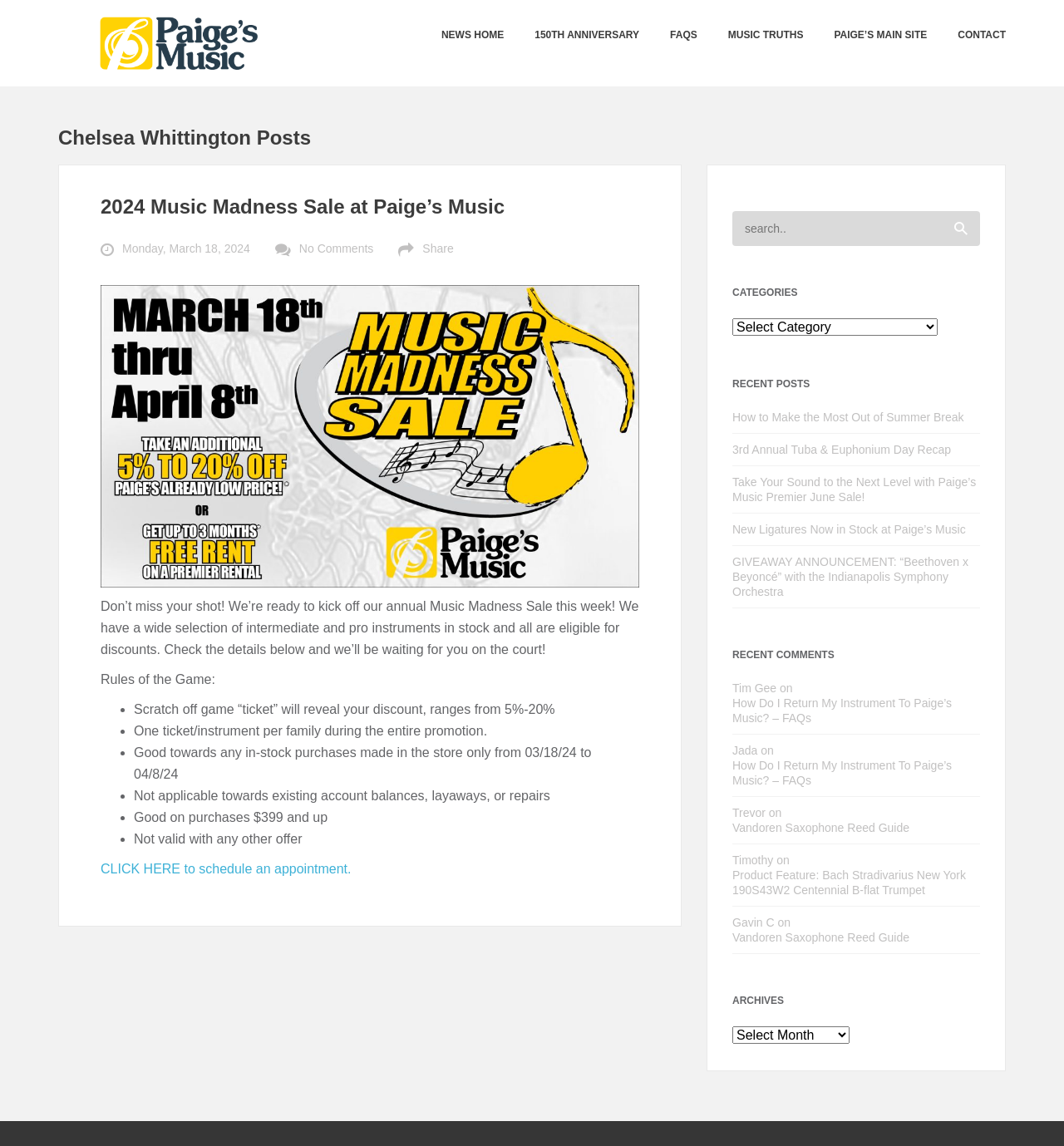Specify the bounding box coordinates of the element's region that should be clicked to achieve the following instruction: "Contact Us". The bounding box coordinates consist of four float numbers between 0 and 1, in the format [left, top, right, bottom].

None